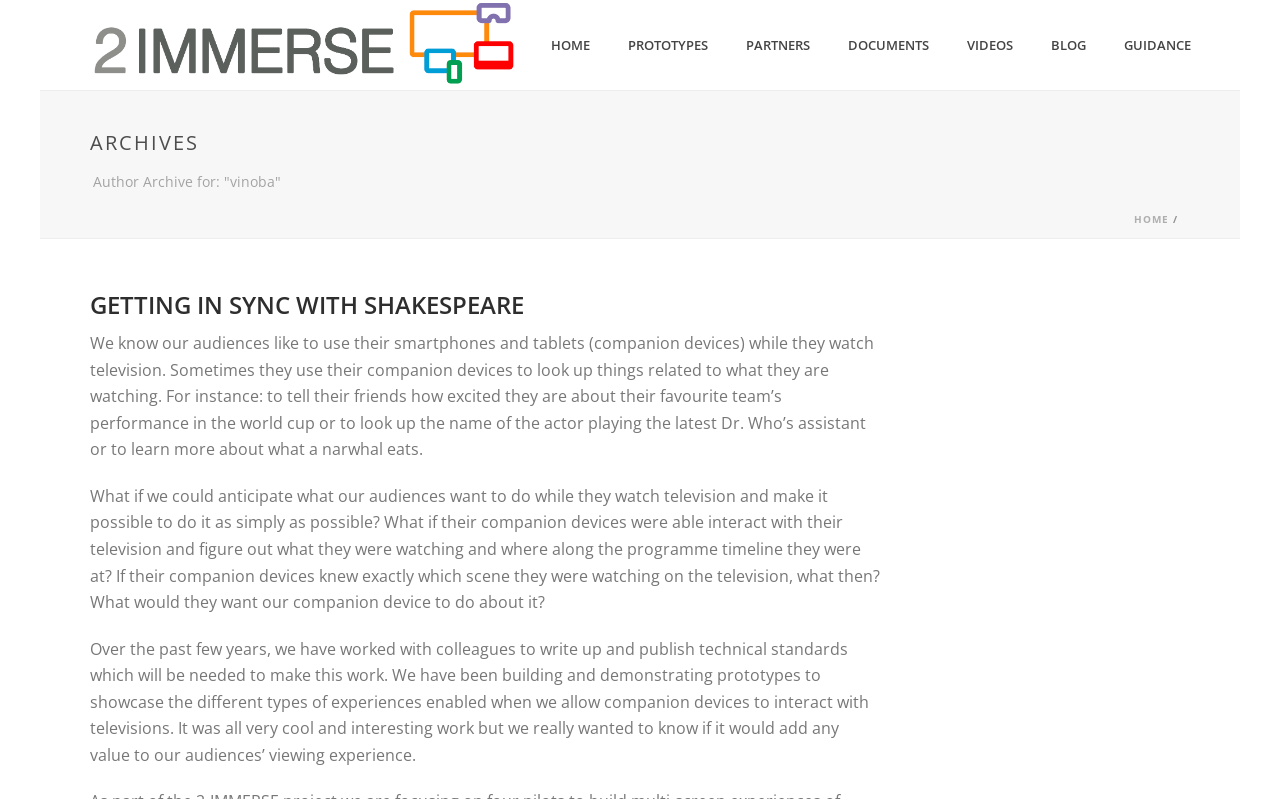Identify the bounding box coordinates for the element you need to click to achieve the following task: "read blog". The coordinates must be four float values ranging from 0 to 1, formatted as [left, top, right, bottom].

[0.808, 0.024, 0.862, 0.088]